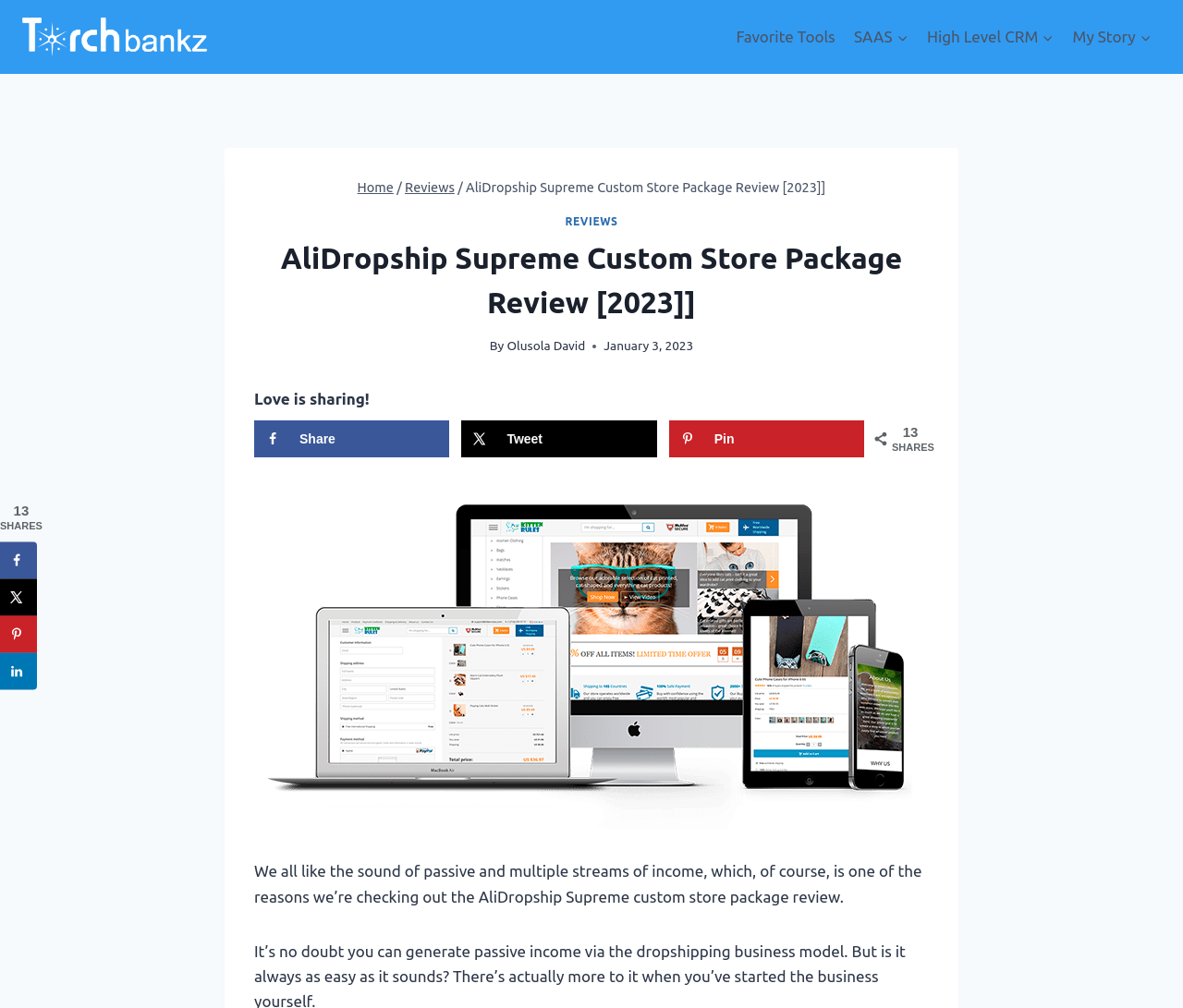What is the topic of the review?
Craft a detailed and extensive response to the question.

The topic of the review is mentioned in the webpage, specifically in the section where it says 'AliDropship Supreme Custom Store Package Review [2023]' and the content of the review is about the package.